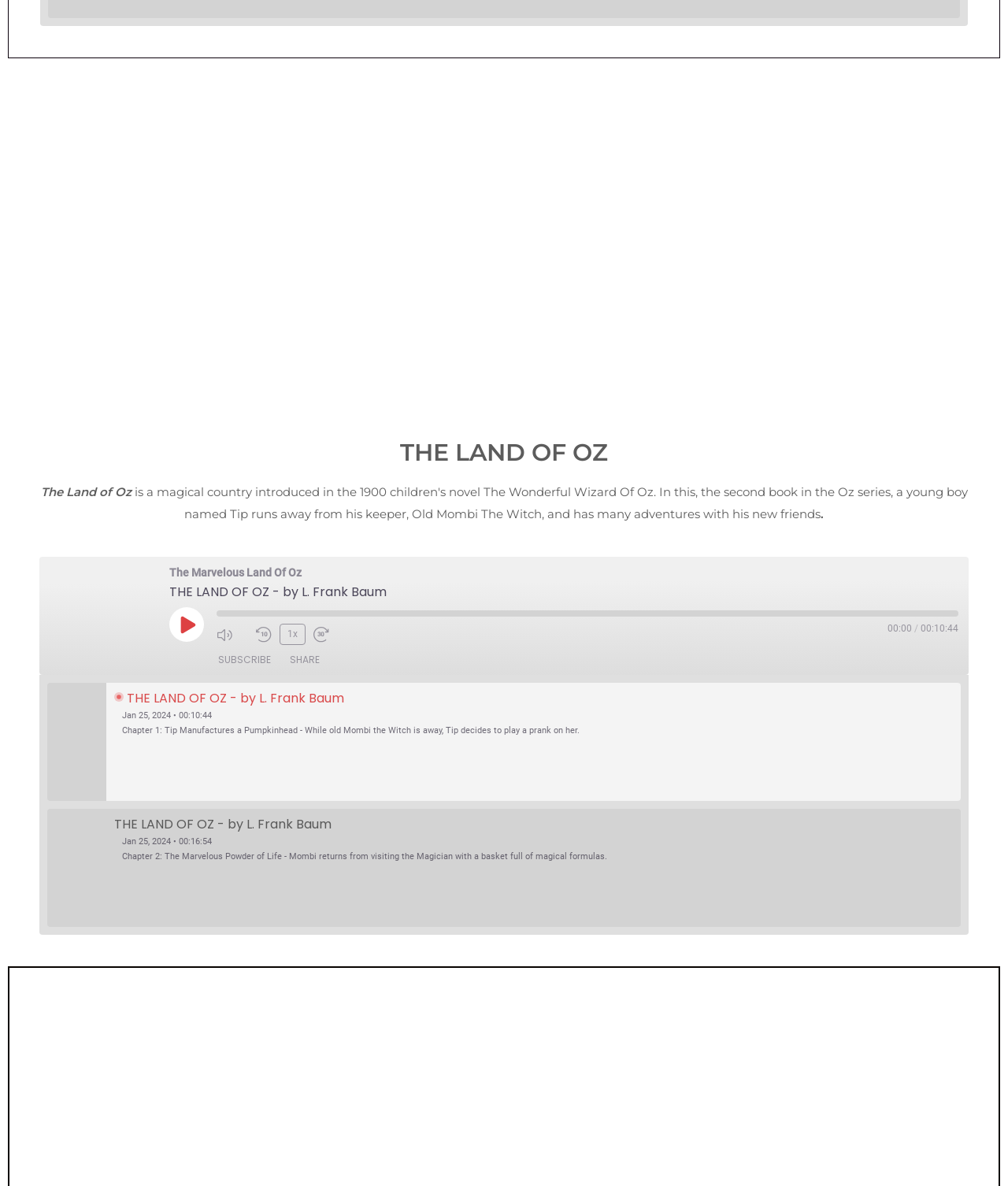What is the date of the episode?
Look at the screenshot and respond with a single word or phrase.

Dec 29, 2023